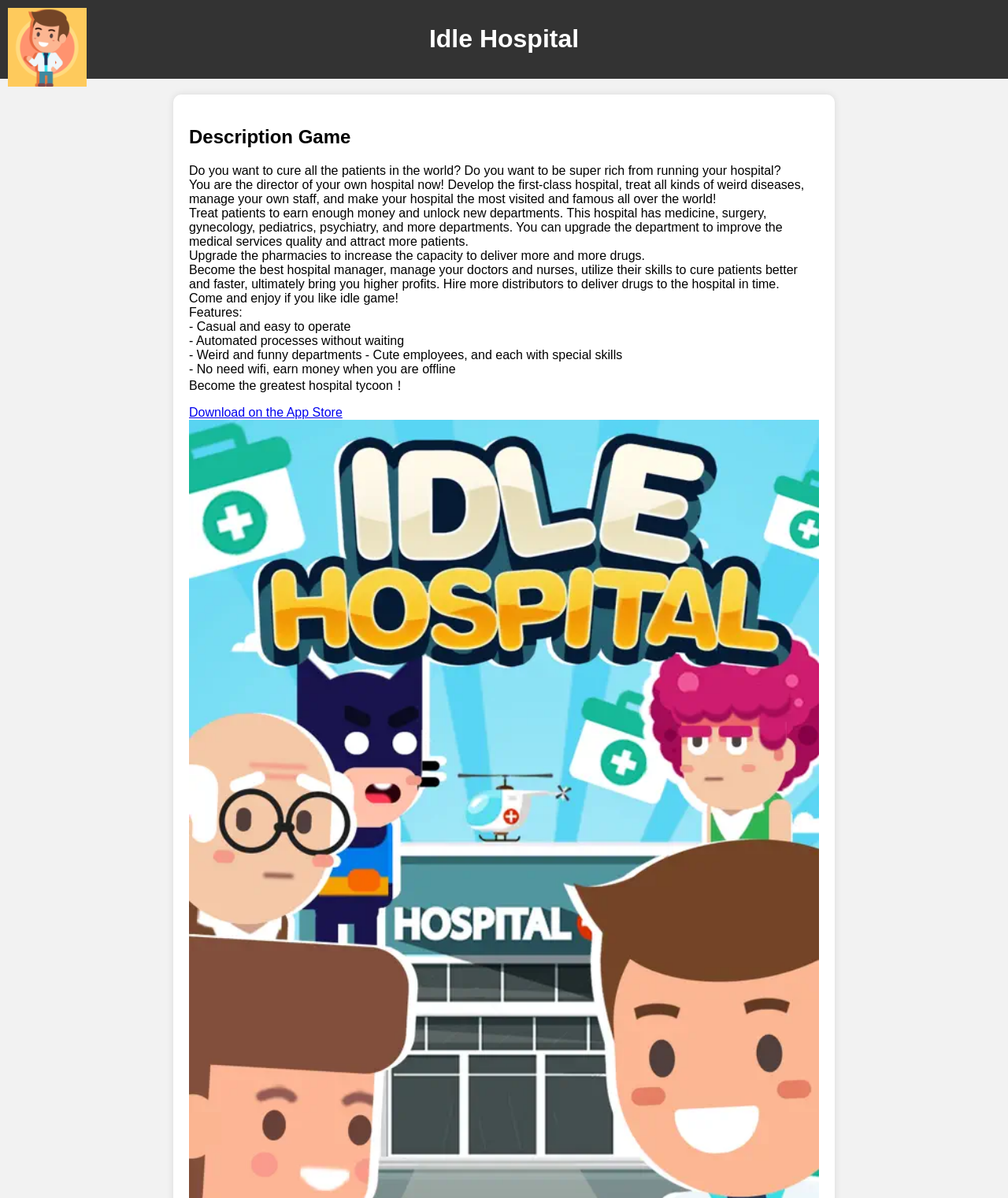Can the game be played offline?
Based on the image, give a one-word or short phrase answer.

Yes